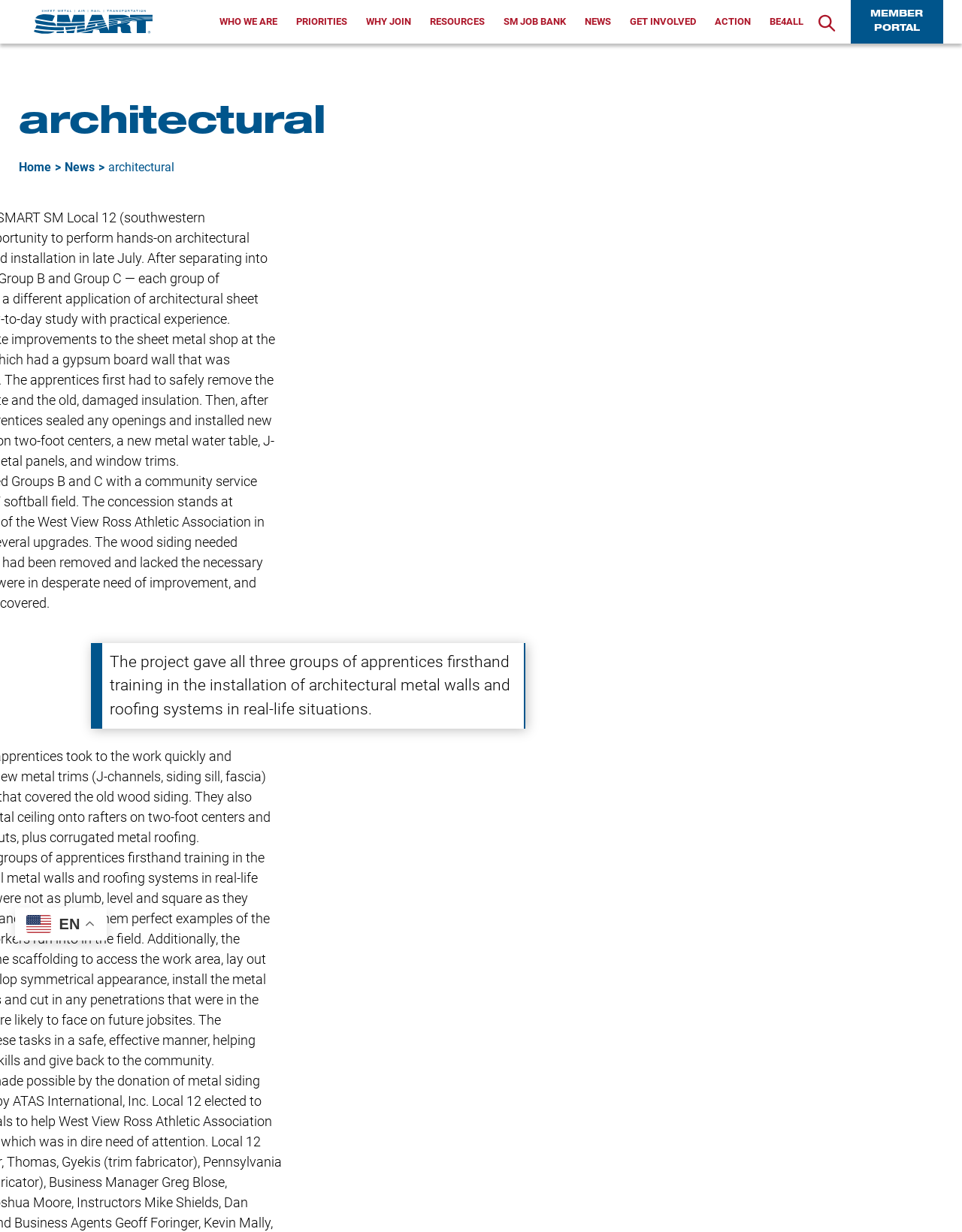What is the text of the blockquote?
Please use the visual content to give a single word or phrase answer.

The project gave all three groups of apprentices firsthand training in the installation of architectural metal walls and roofing systems in real-life situations.